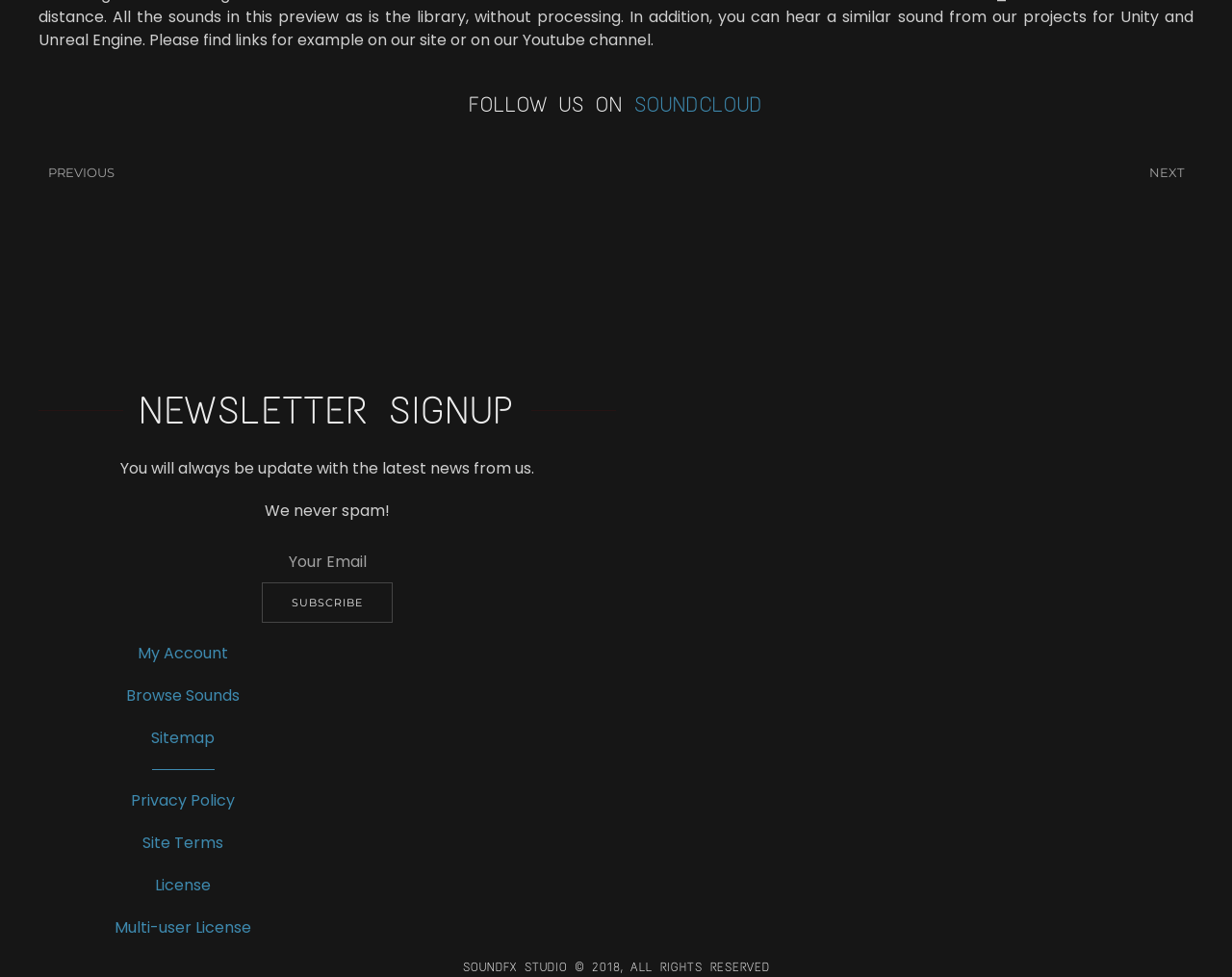Please provide the bounding box coordinates for the element that needs to be clicked to perform the following instruction: "Subscribe to the newsletter". The coordinates should be given as four float numbers between 0 and 1, i.e., [left, top, right, bottom].

[0.212, 0.596, 0.319, 0.637]